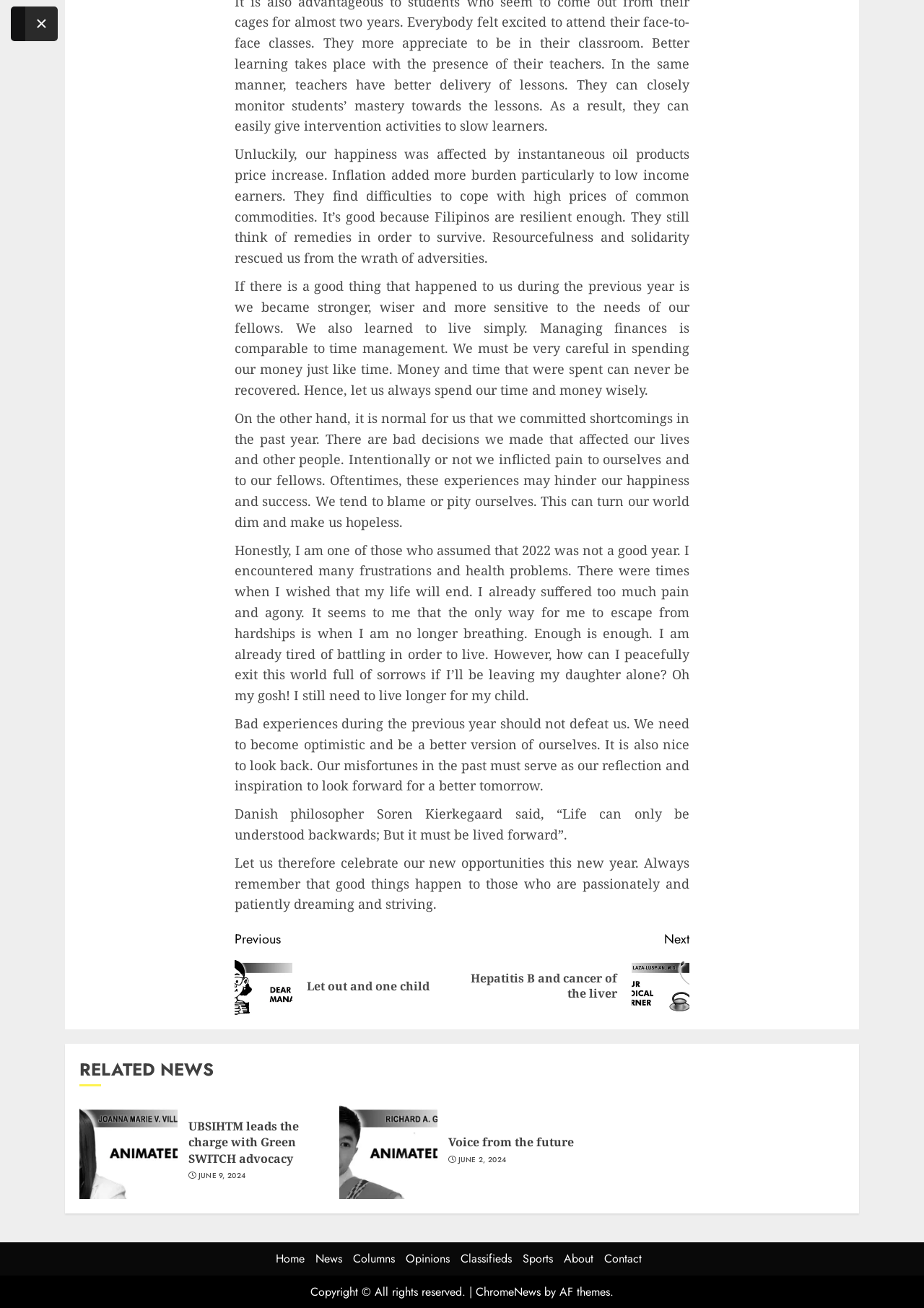What is the theme of the article?
Answer the question with a detailed explanation, including all necessary information.

The article appears to be a reflective piece on the past year, with the author discussing their struggles and hardships, but ultimately concluding with a message of optimism and looking forward to a better future.